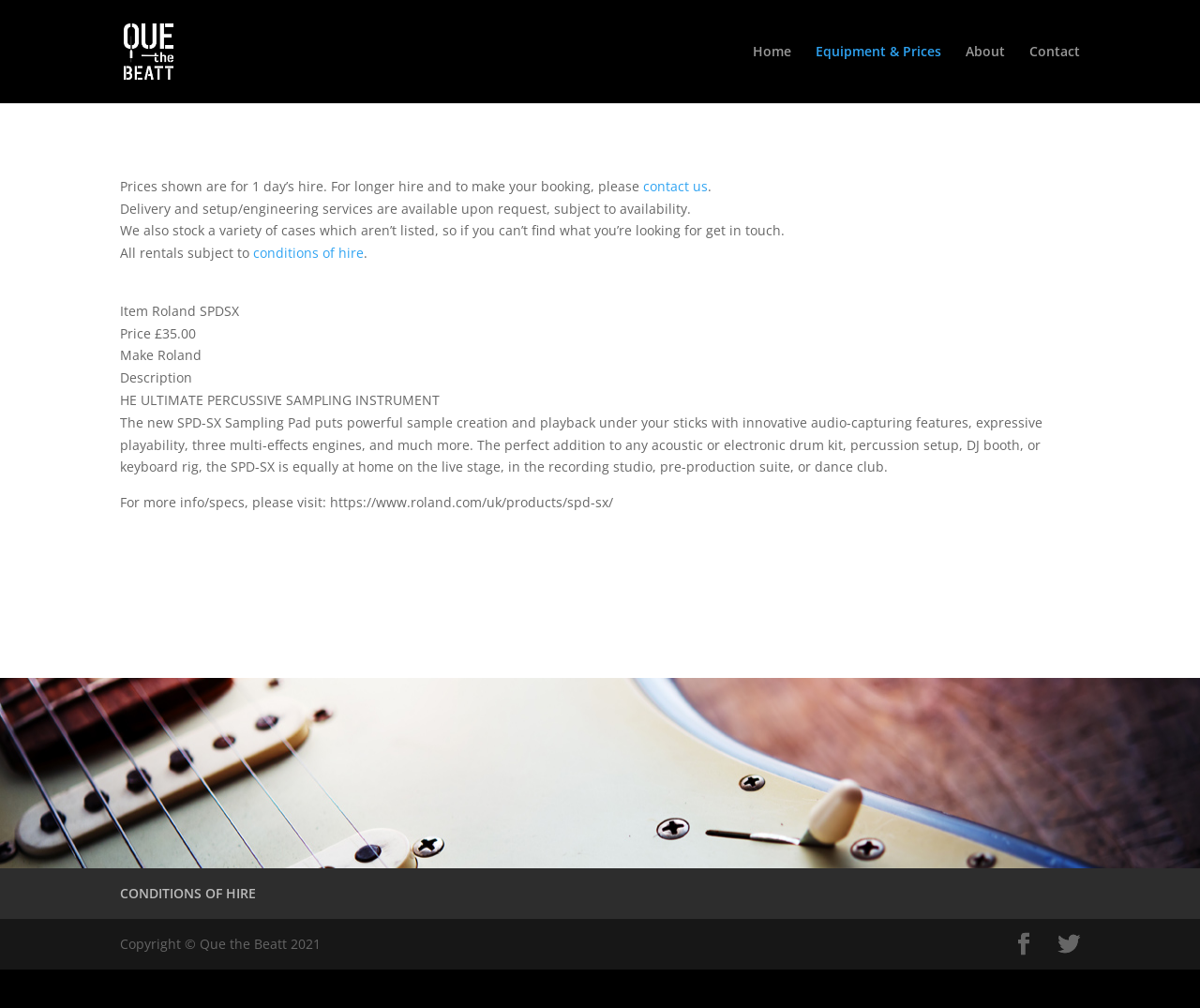Can you find the bounding box coordinates for the element to click on to achieve the instruction: "Visit the 'About' page"?

[0.805, 0.045, 0.838, 0.102]